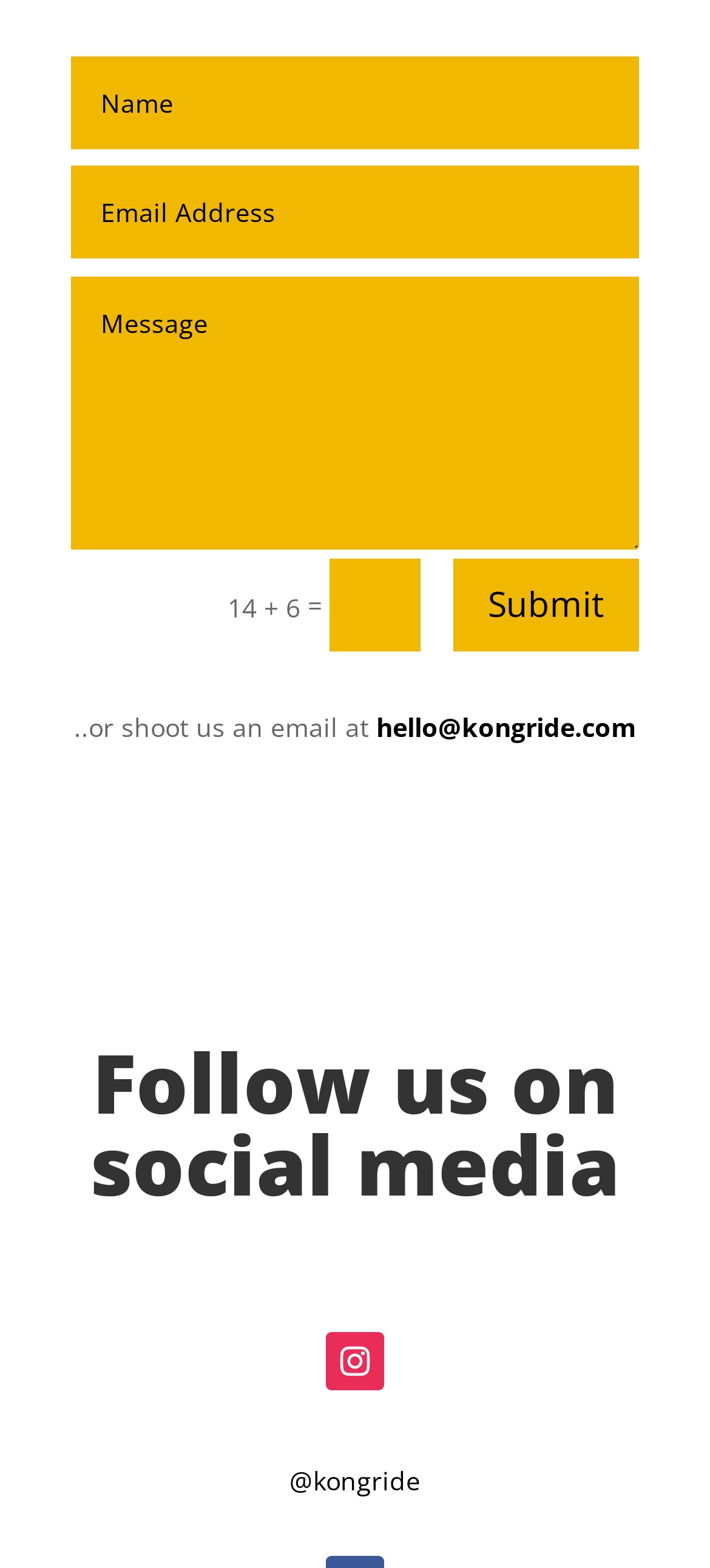Determine the bounding box for the described HTML element: "DIGITAL SHOWROOM". Ensure the coordinates are four float numbers between 0 and 1 in the format [left, top, right, bottom].

None